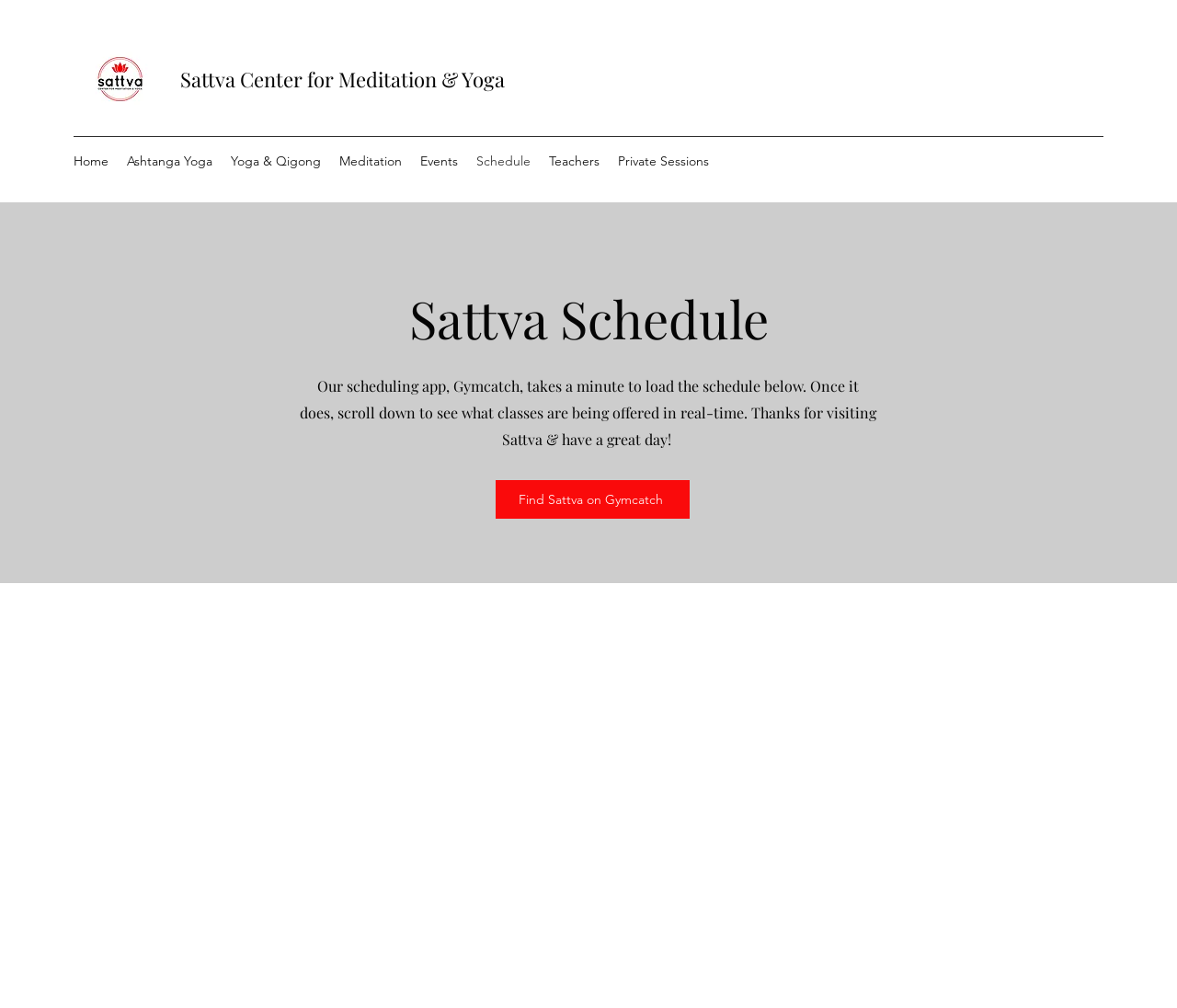Using the description "Yoga & Qigong", predict the bounding box of the relevant HTML element.

[0.188, 0.146, 0.28, 0.173]